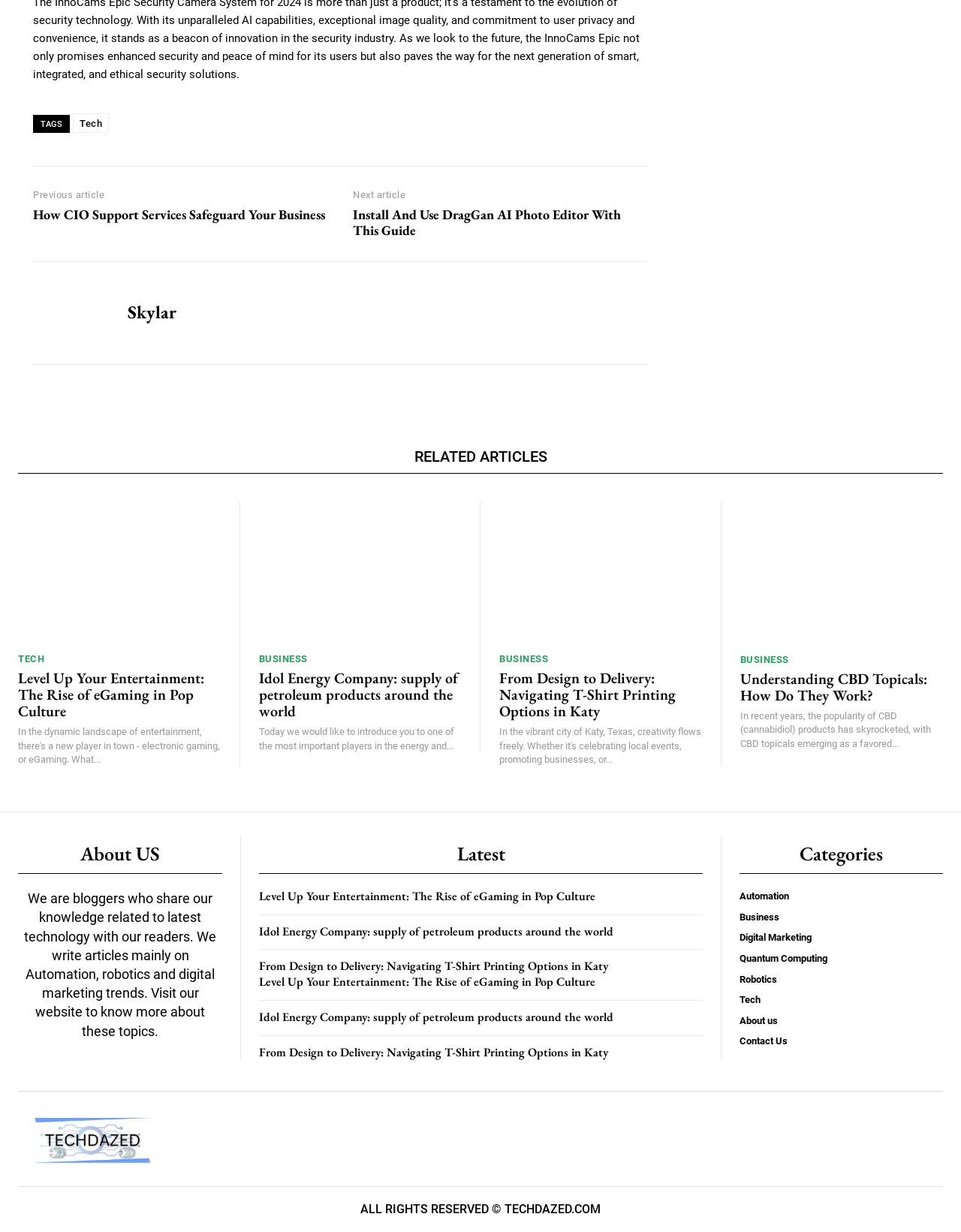Please determine the bounding box coordinates of the section I need to click to accomplish this instruction: "Visit the 'About US' page".

[0.084, 0.684, 0.166, 0.703]